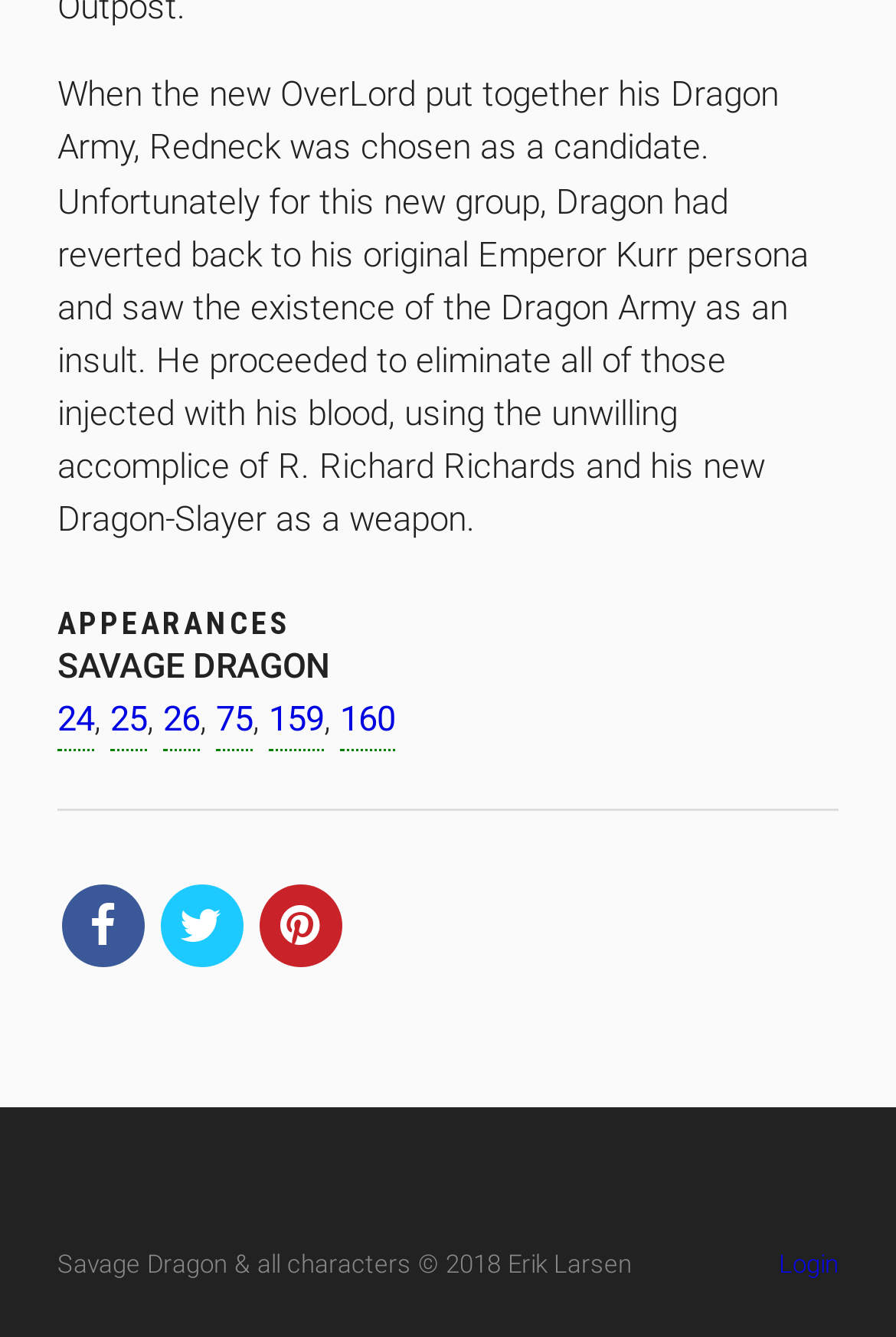Please specify the bounding box coordinates of the clickable region to carry out the following instruction: "Share on Facebook". The coordinates should be four float numbers between 0 and 1, in the format [left, top, right, bottom].

[0.068, 0.661, 0.16, 0.723]